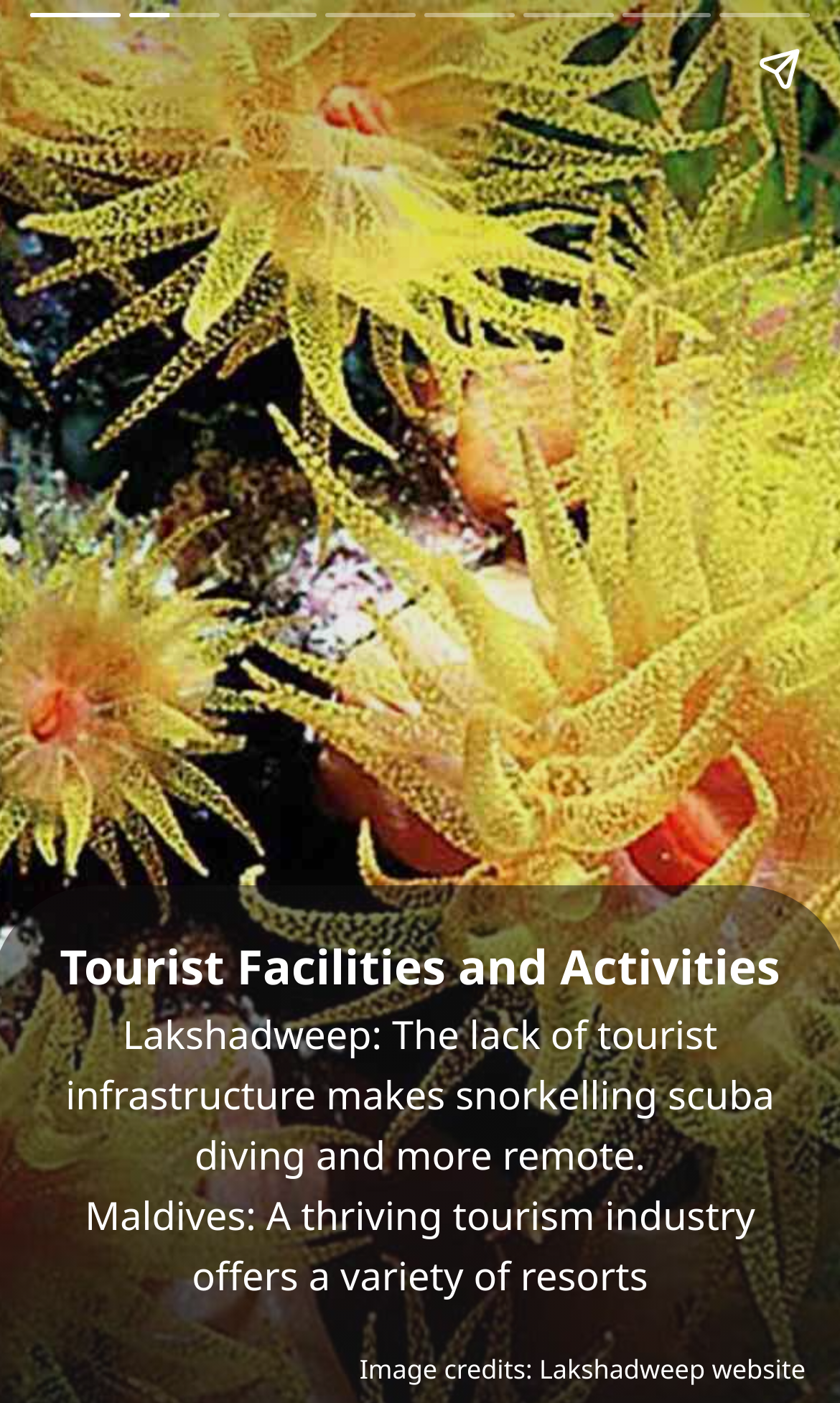Create an in-depth description of the webpage, covering main sections.

The webpage is a comparison guide between Lakshadweep and the Maldives, focusing on various aspects such as tourist facilities and activities. At the top, there is a heading that reads "Tourist Facilities and Activities". Below this heading, there is an image, which is credited to the Lakshadweep website, as indicated by a static text element at the bottom of the image. 

On the top-left corner, there is a set of navigation buttons, including "Previous page" and "Next page", allowing users to navigate through the content. On the top-right corner, there is a "Share story" button. 

The webpage also has a complementary section that spans the entire width of the page, taking up about a fifth of the page's height from the top. Another complementary section is located at the top-left corner, taking up a small portion of the page.